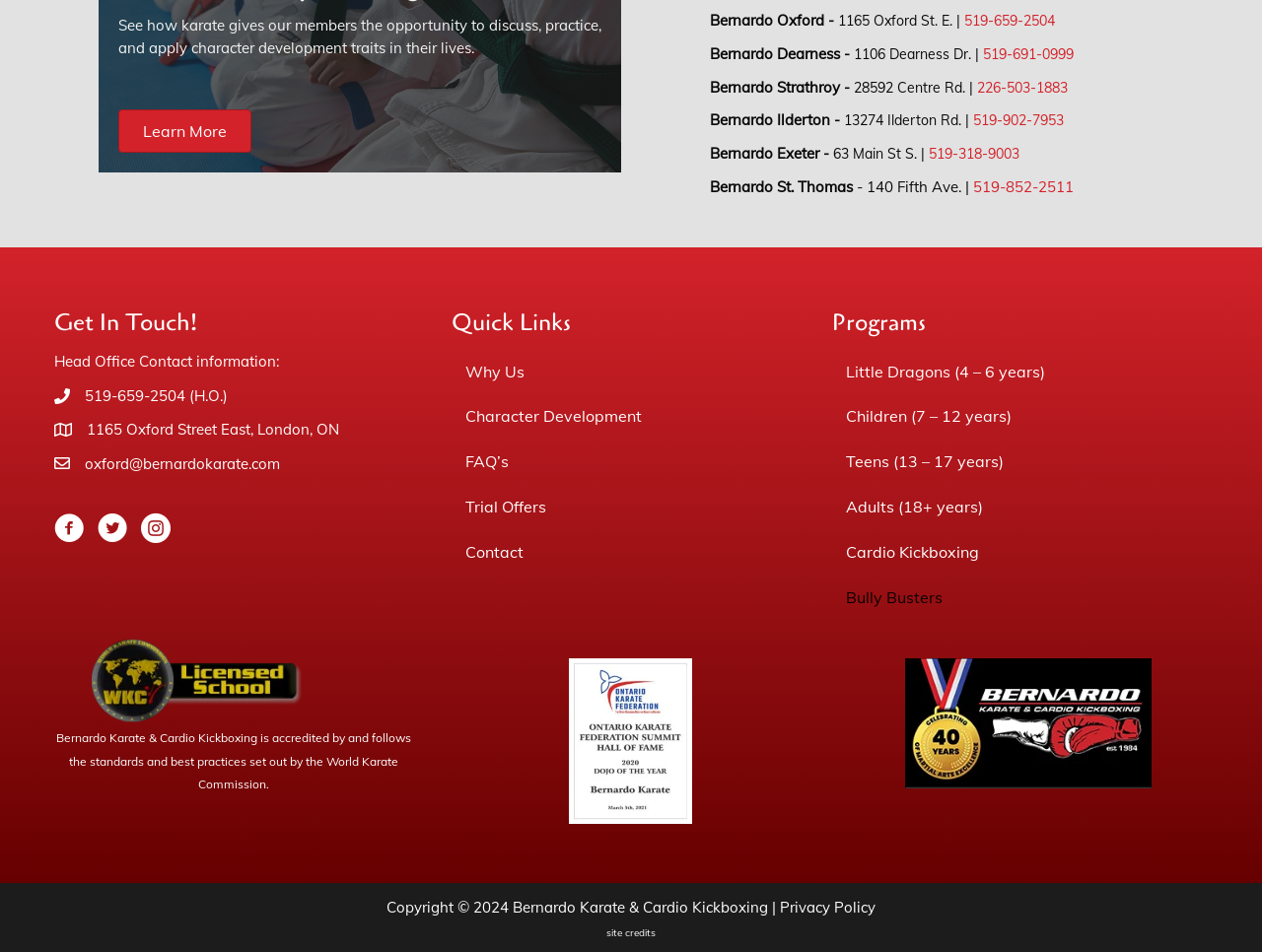Could you indicate the bounding box coordinates of the region to click in order to complete this instruction: "Check the privacy policy".

[0.618, 0.944, 0.694, 0.963]